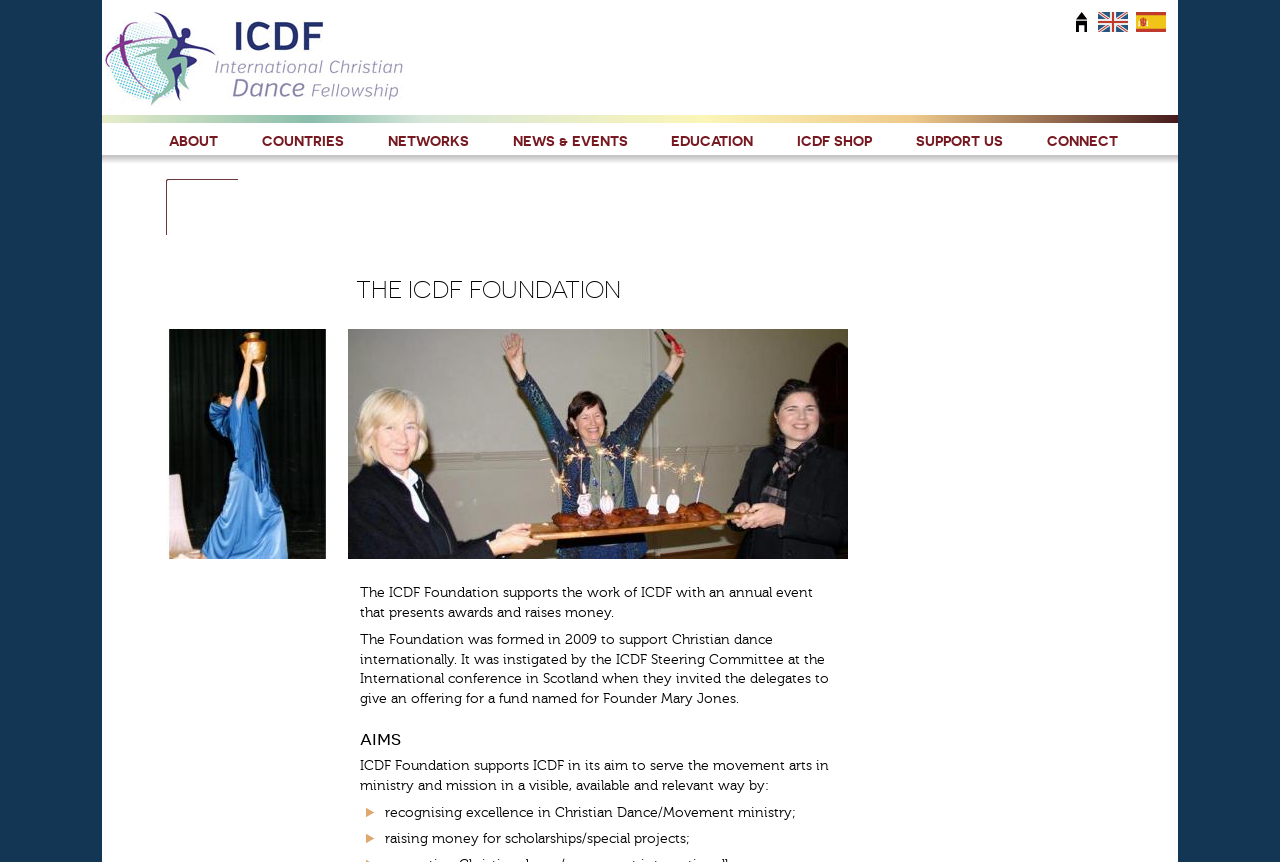Please determine the bounding box coordinates for the UI element described here. Use the format (top-left x, top-left y, bottom-right x, bottom-right y) with values bounded between 0 and 1: February 26, 2019March 19, 2019

None